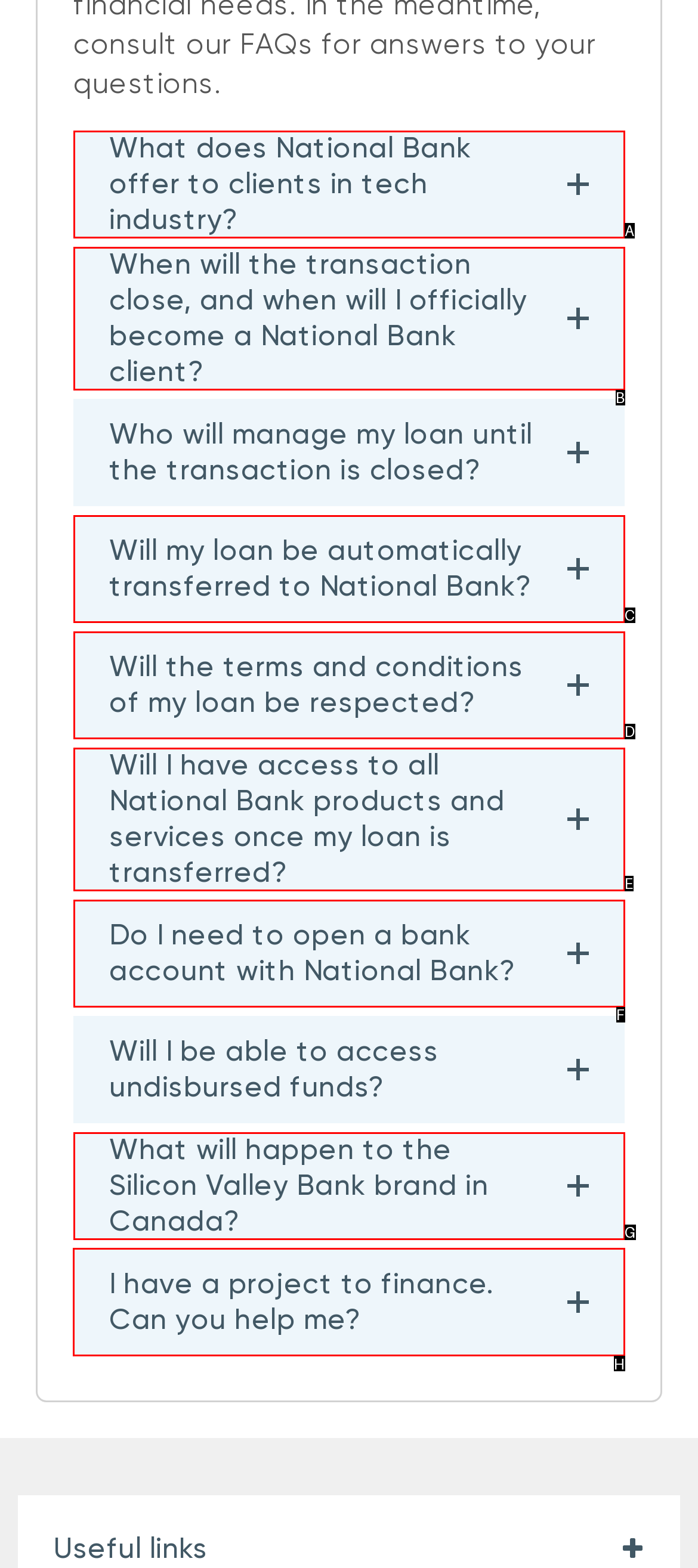Determine which UI element you should click to perform the task: Ask about financing a project
Provide the letter of the correct option from the given choices directly.

H